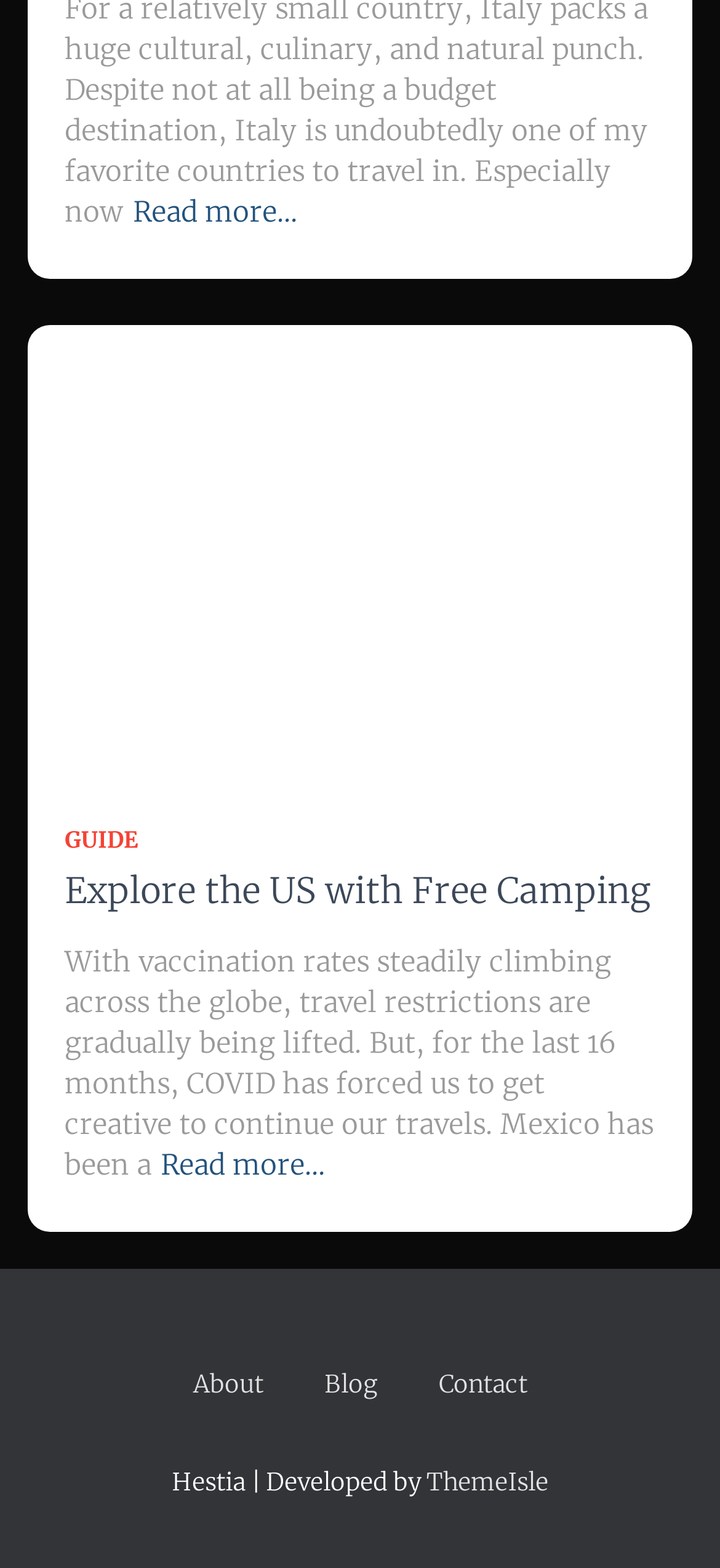Can you find the bounding box coordinates for the element that needs to be clicked to execute this instruction: "Visit the about page"? The coordinates should be given as four float numbers between 0 and 1, i.e., [left, top, right, bottom].

[0.229, 0.844, 0.404, 0.922]